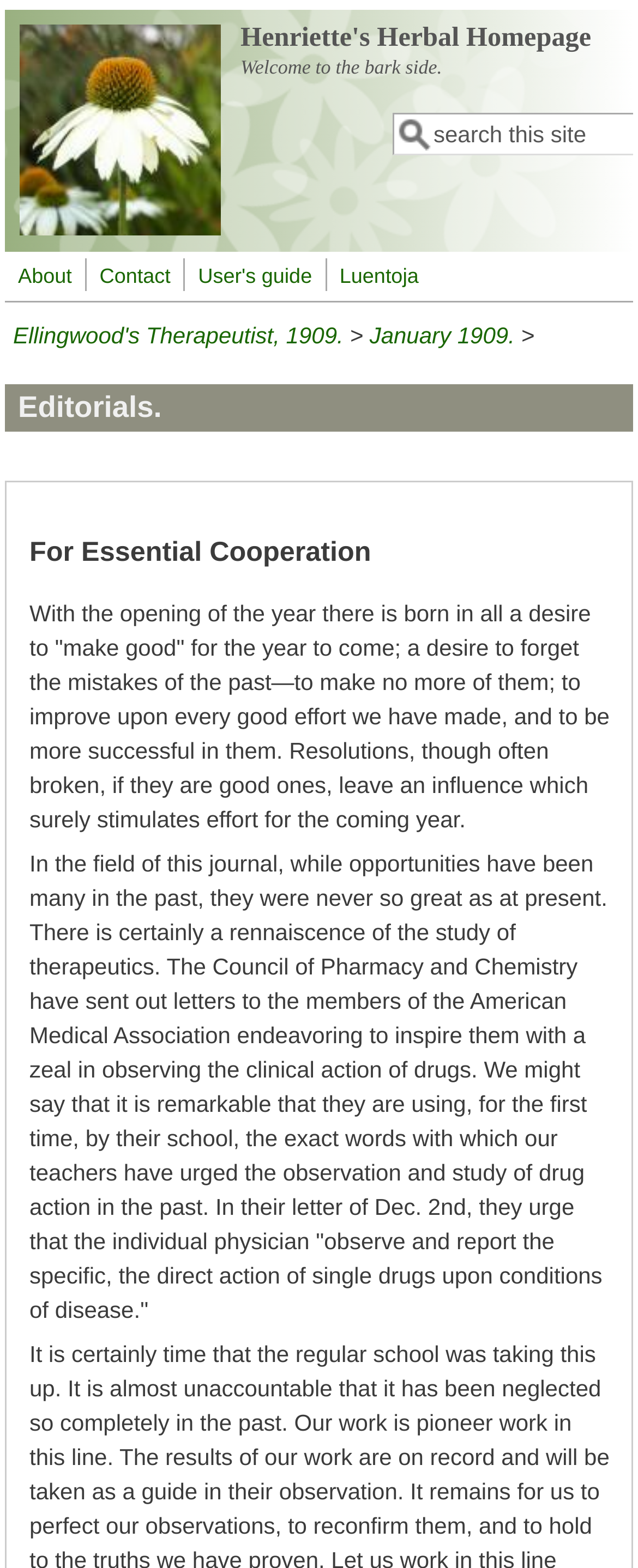What is the title of the search form? From the image, respond with a single word or brief phrase.

Search form